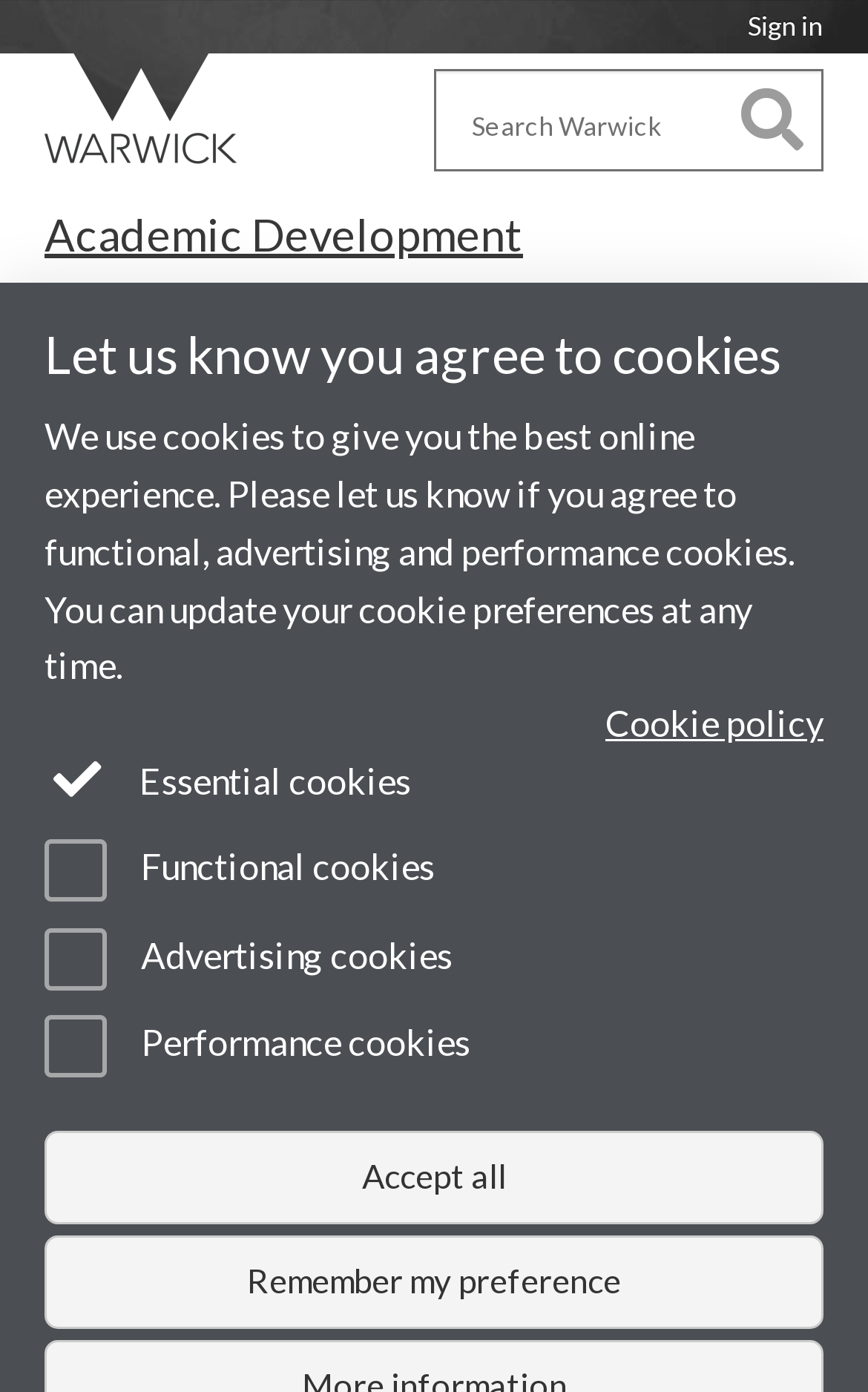Point out the bounding box coordinates of the section to click in order to follow this instruction: "Contact Sara Hattersley".

[0.151, 0.664, 0.603, 0.692]